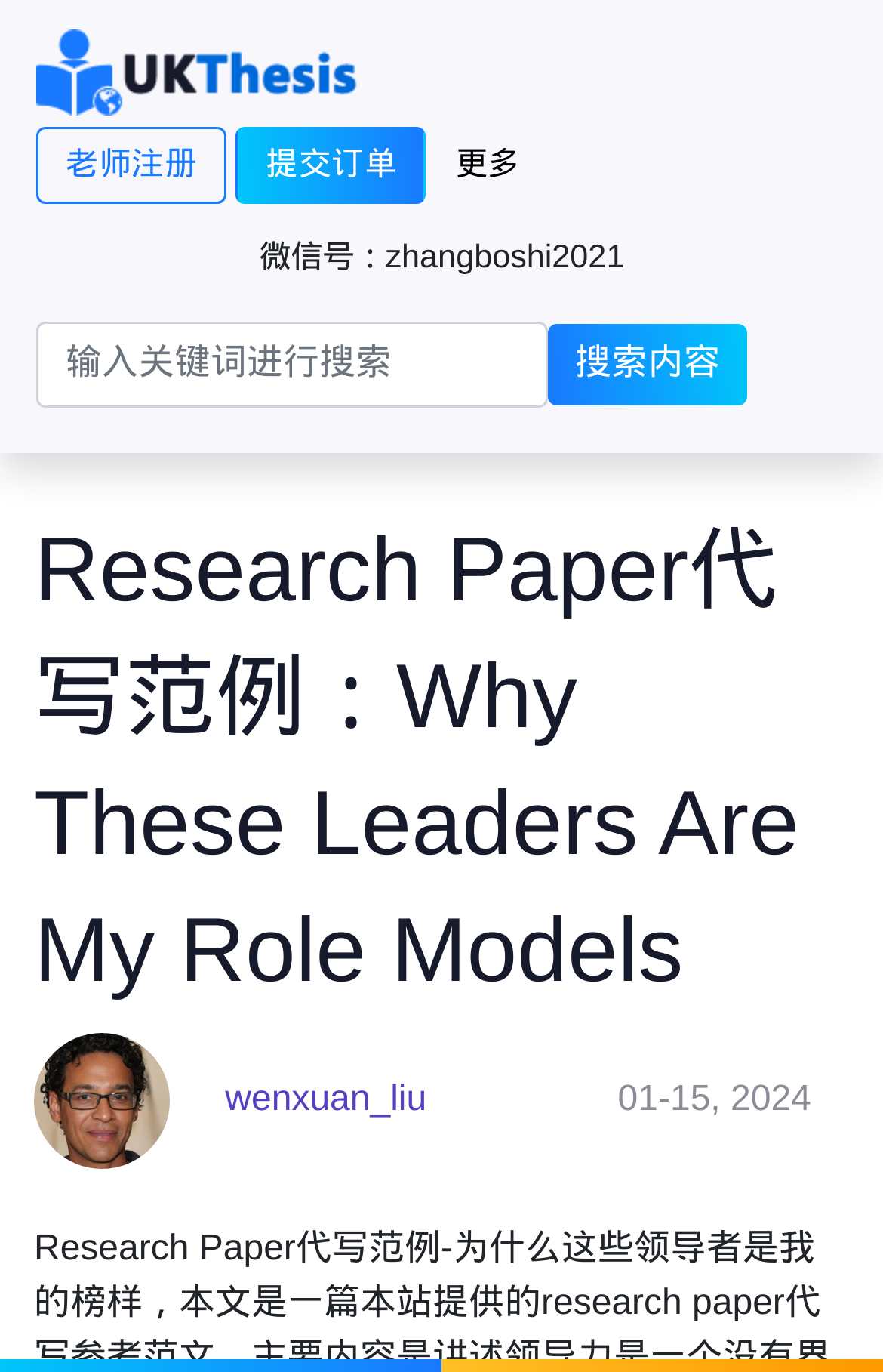Please locate the bounding box coordinates of the element that should be clicked to achieve the given instruction: "register as a teacher".

[0.041, 0.092, 0.256, 0.148]